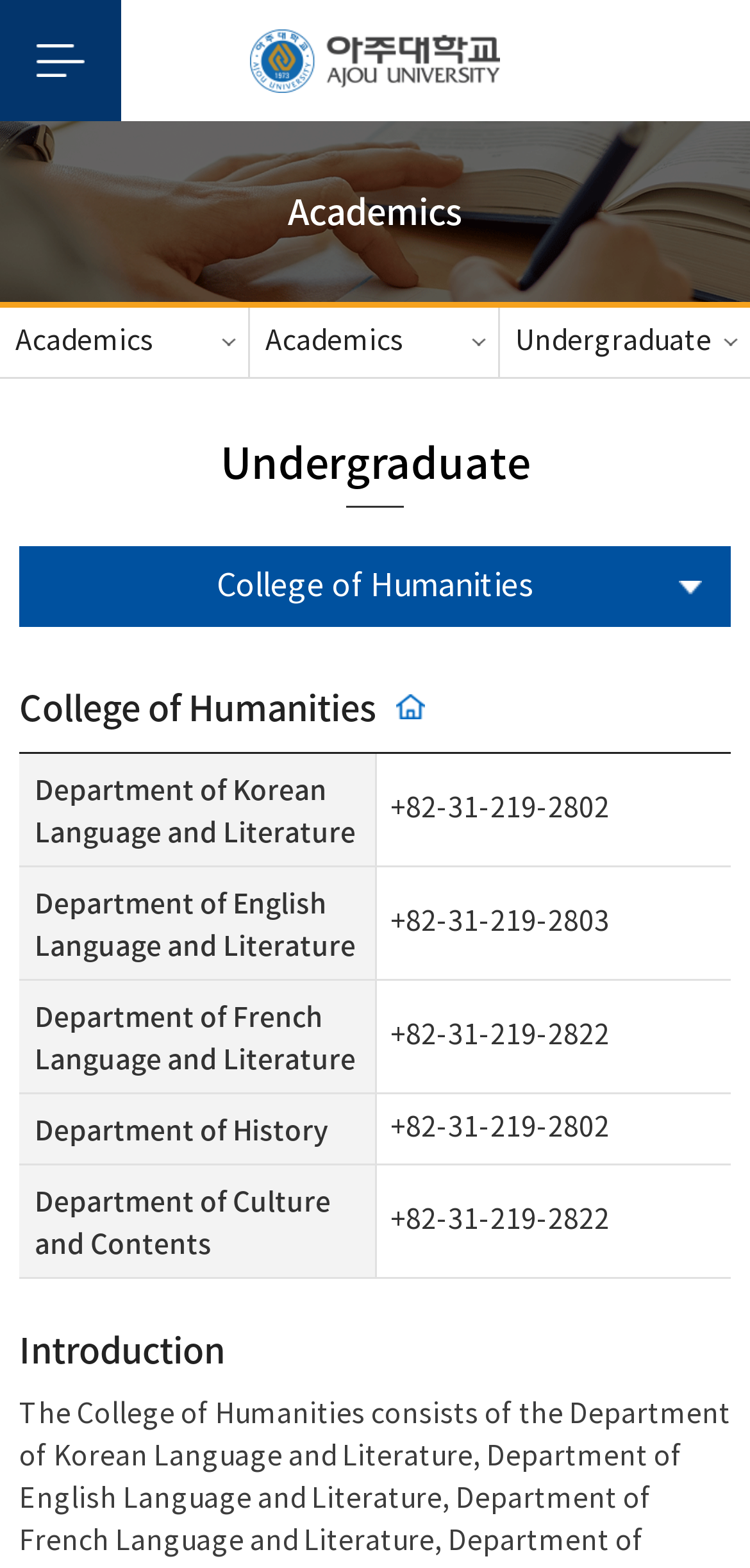Provide the bounding box coordinates for the UI element that is described as: "+82-31-219-2803".

[0.521, 0.579, 0.813, 0.599]